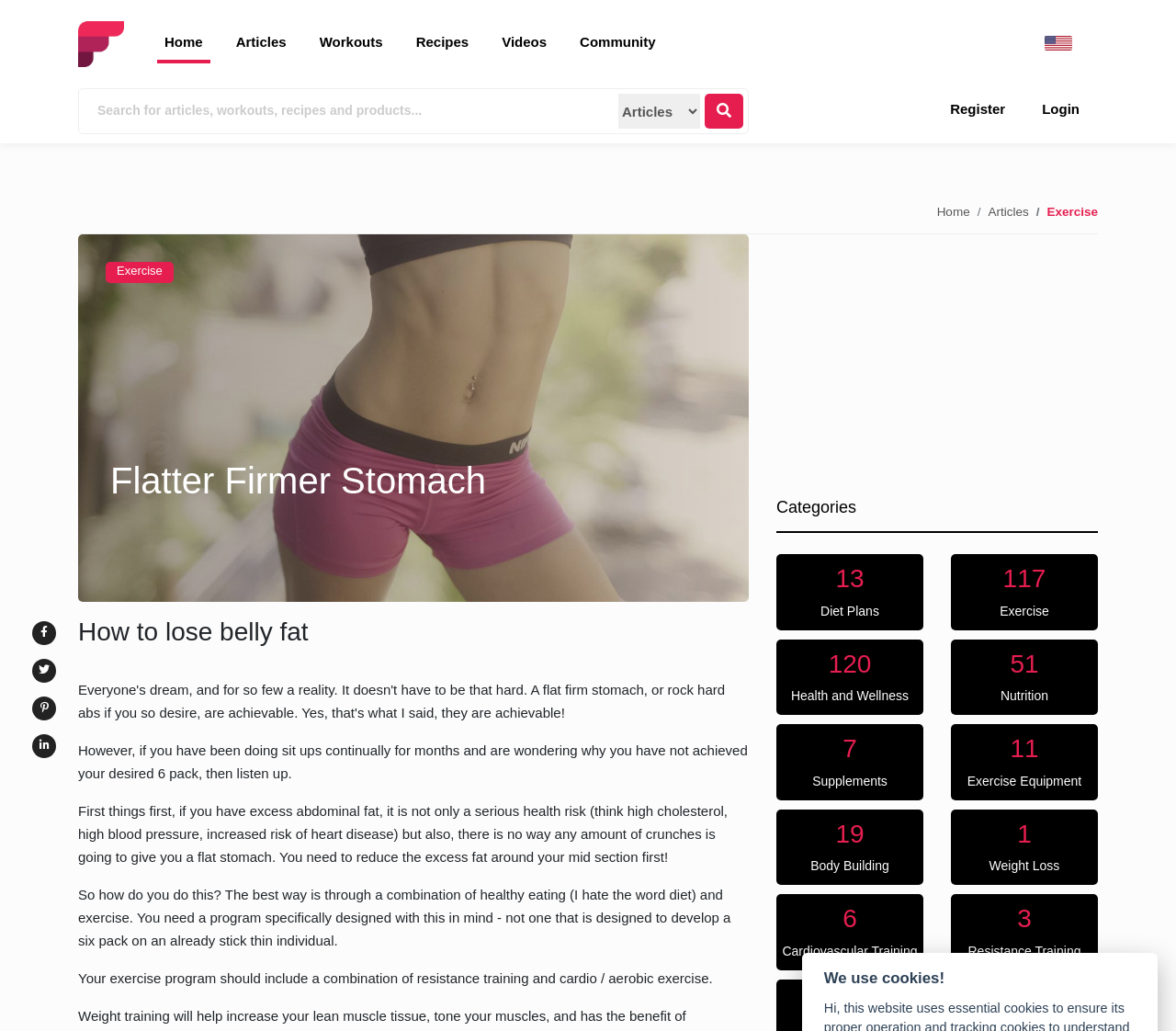Please identify the bounding box coordinates of the element I need to click to follow this instruction: "Click on the 'Home' link".

[0.134, 0.024, 0.179, 0.062]